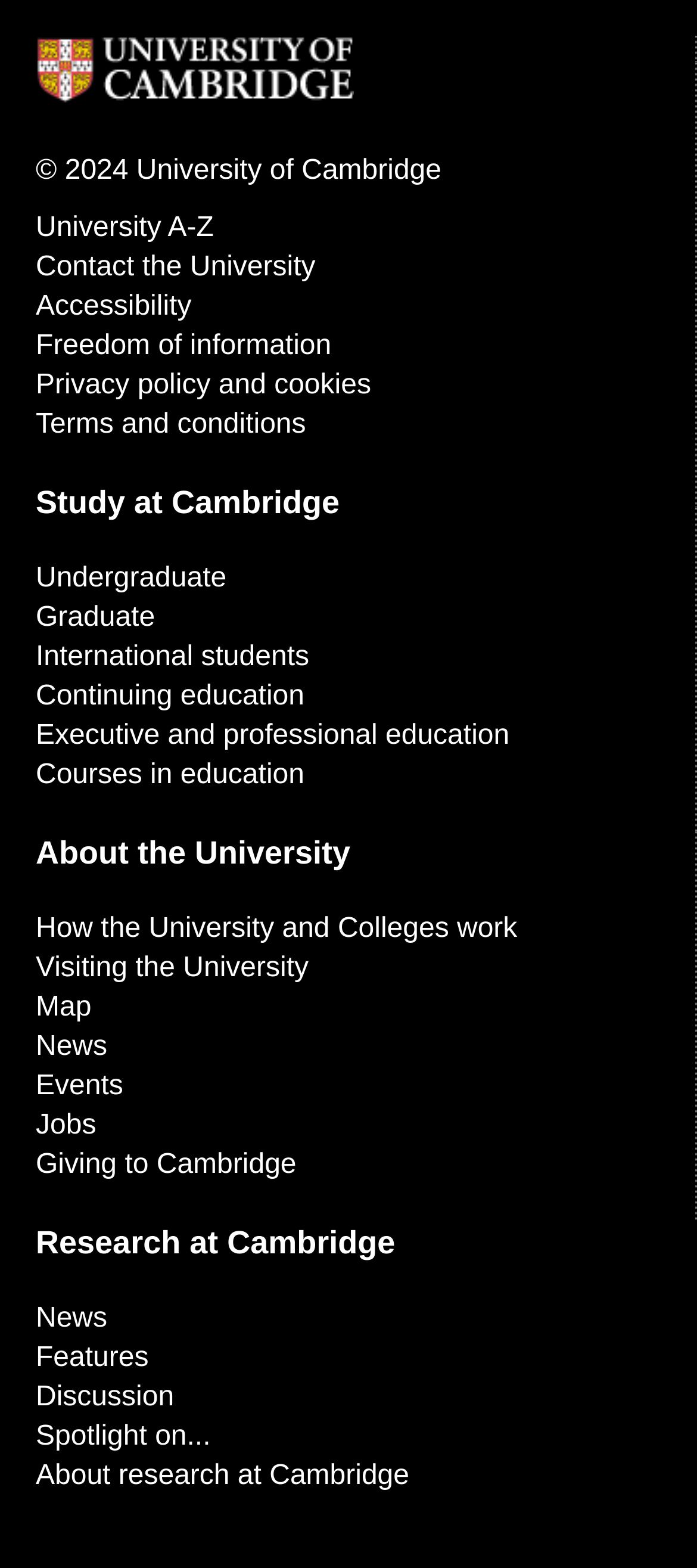Determine the bounding box for the UI element that matches this description: "Visiting the University".

[0.051, 0.608, 0.443, 0.627]